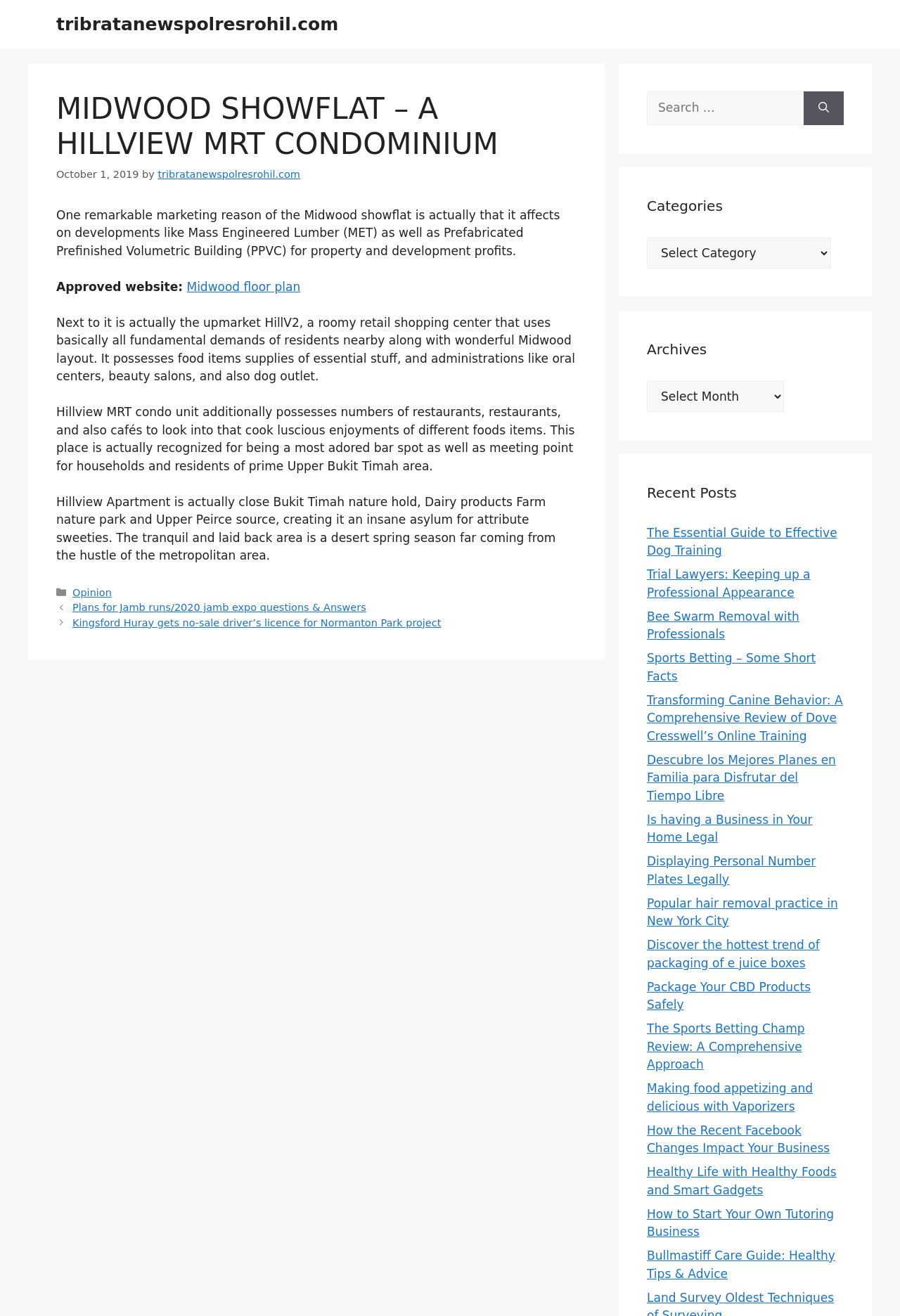Find the bounding box coordinates for the area that should be clicked to accomplish the instruction: "Search for something".

[0.719, 0.069, 0.893, 0.095]